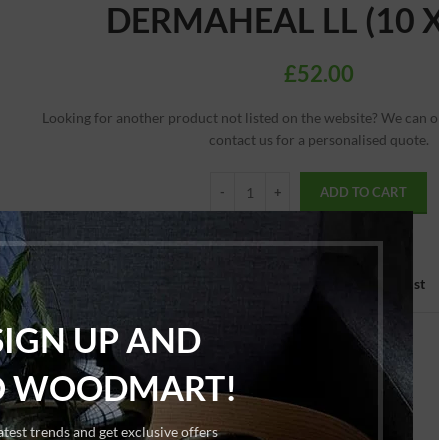Explain the image thoroughly, highlighting all key elements.

The image showcases the product "DERMAHEAL LL," which consists of 10 vials of 5ml each, priced at £52.00. Below the product name and price, there is a message inviting customers to inquire about additional products not listed on the website, encouraging them to contact for a personalized quote. The interface features options for selecting the quantity of the product, with buttons to decrease or increase the amount, along with an "Add to Cart" button prominently displayed for easy purchasing. Additionally, a sign-up prompt invites users to connect with Woodmart for exclusive offers and latest trends, enhancing user engagement with the website.